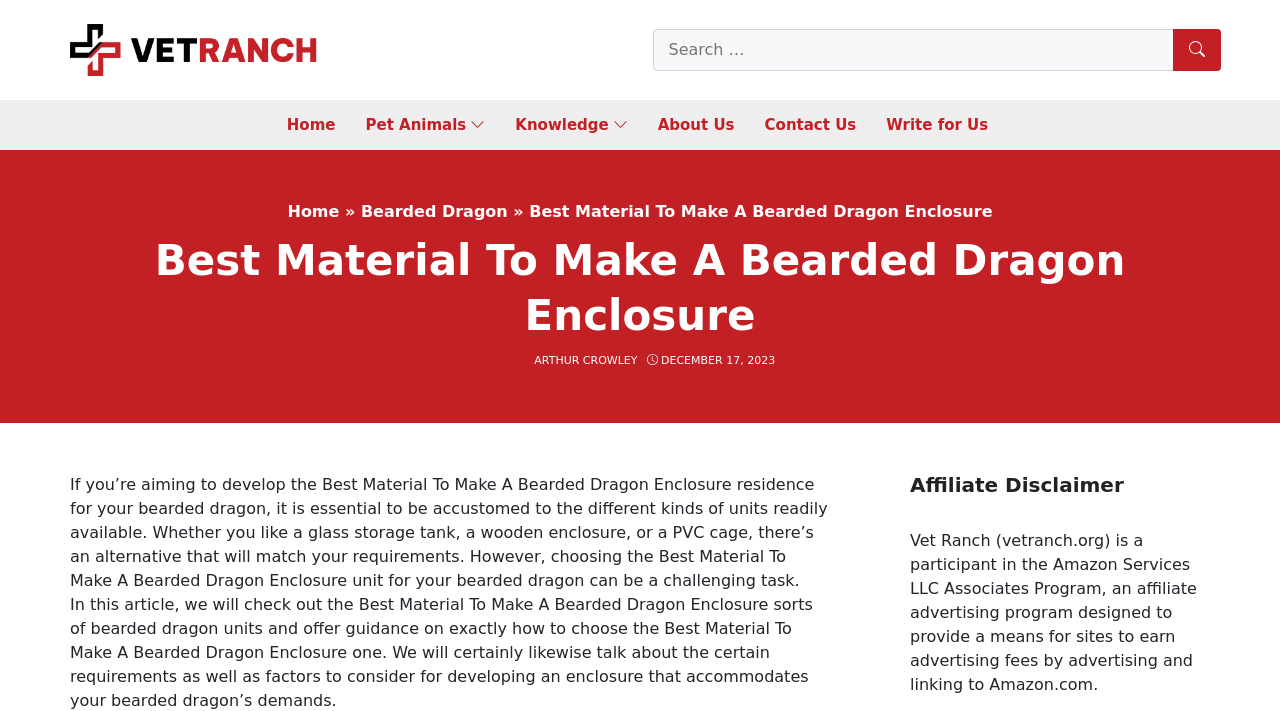What is the purpose of the article?
Utilize the information in the image to give a detailed answer to the question.

The purpose of the article can be determined by reading the introductory text, which states that the article will guide readers on choosing the best material to make a bearded dragon enclosure and discuss the specific requirements and considerations for developing an enclosure that accommodates a bearded dragon's needs.